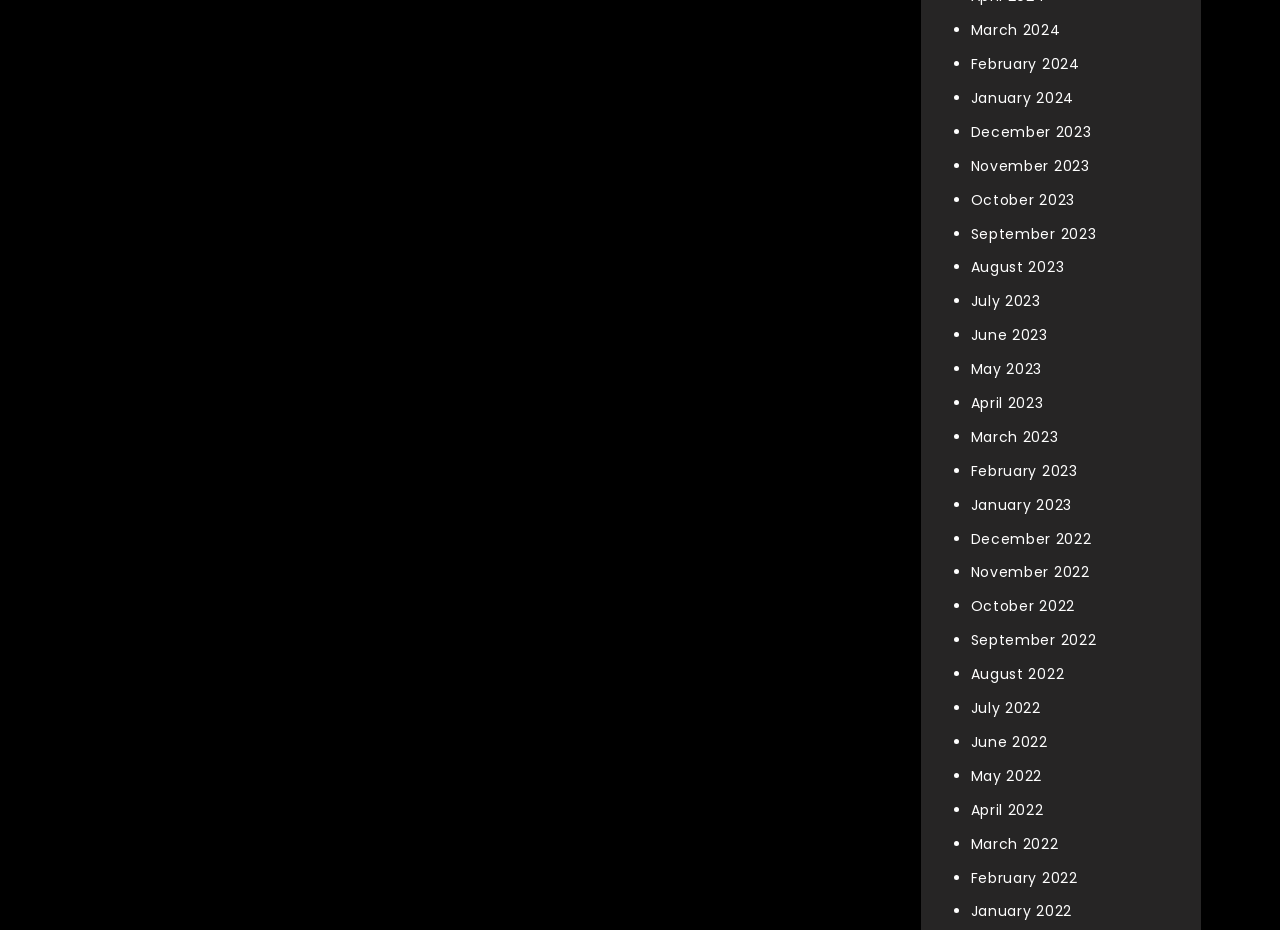Can you give a detailed response to the following question using the information from the image? What is the most recent month listed?

I determined the most recent month listed by examining the links on the webpage, which are organized in a list with the most recent months at the top. The first link is 'March 2024', indicating that it is the most recent month listed.